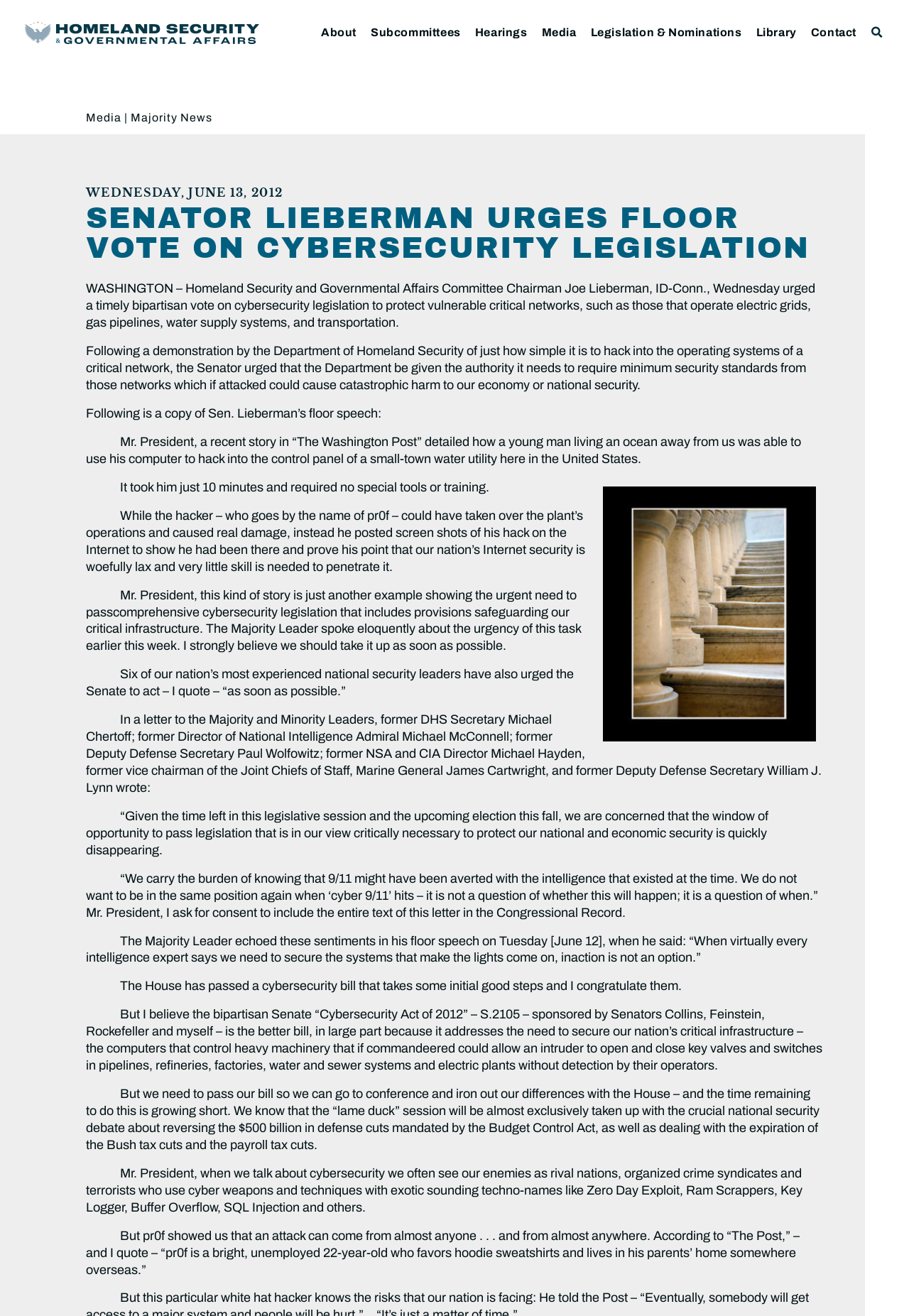How long did it take the hacker to hack into the water utility?
Using the details from the image, give an elaborate explanation to answer the question.

I found the answer by reading the text on the webpage, which says 'It took him just 10 minutes and required no special tools or training.' This suggests that the hacker took 10 minutes to hack into the water utility.